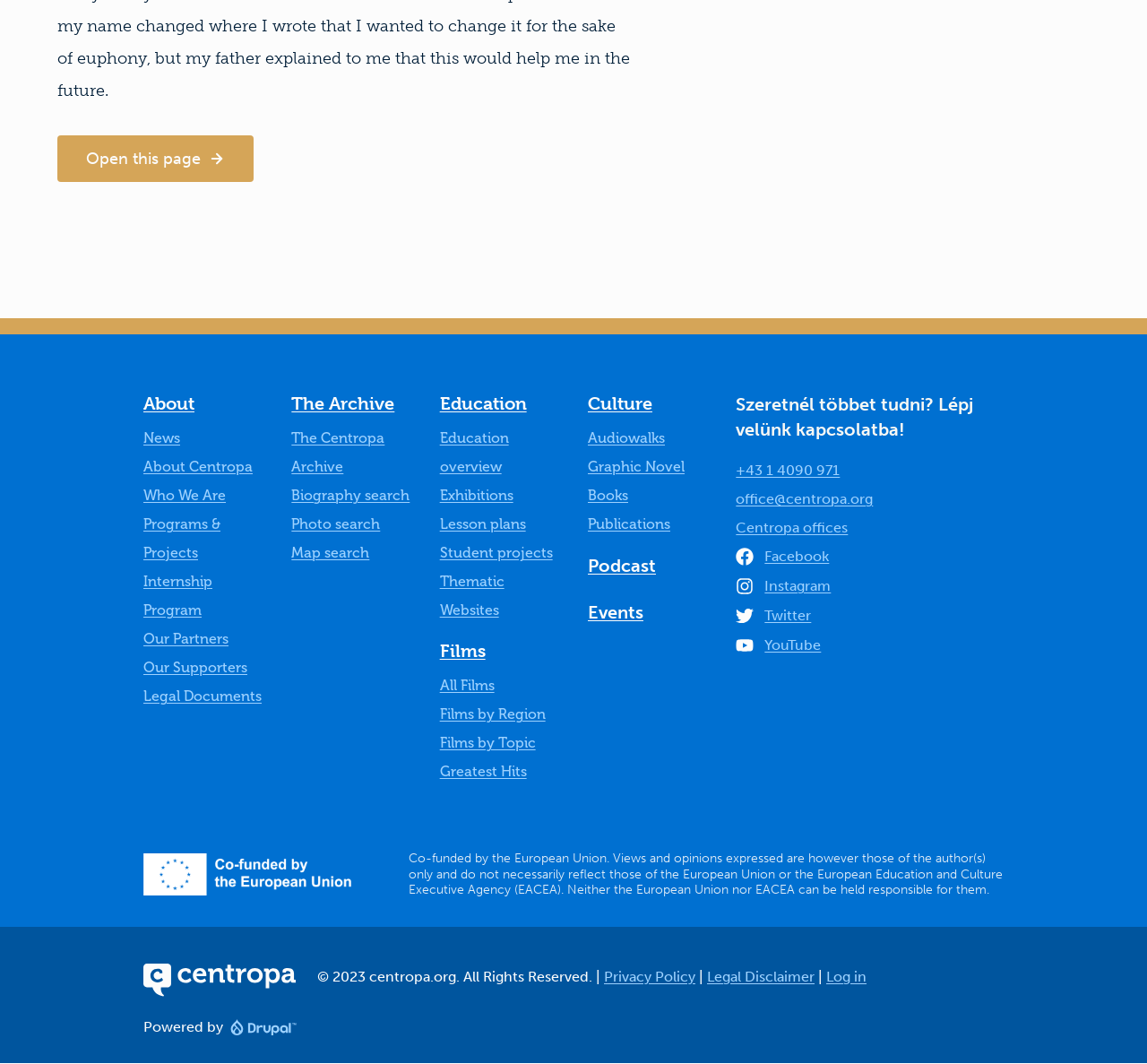Determine the bounding box coordinates of the section to be clicked to follow the instruction: "Click on About". The coordinates should be given as four float numbers between 0 and 1, formatted as [left, top, right, bottom].

[0.125, 0.368, 0.17, 0.398]